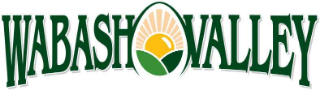What does the stylized sun symbolize?
From the image, provide a succinct answer in one word or a short phrase.

Freshness and vitality